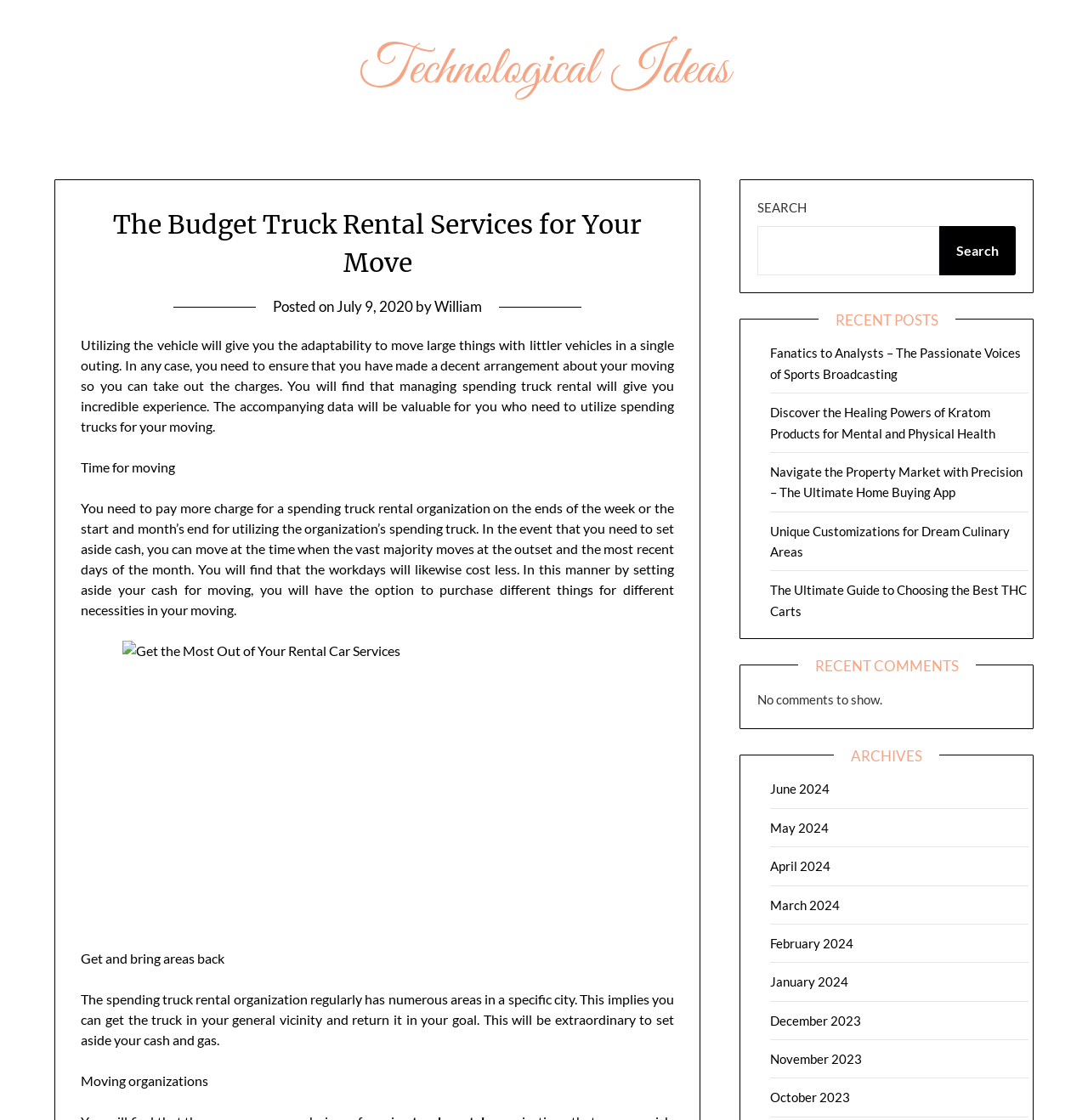Find the headline of the webpage and generate its text content.

The Budget Truck Rental Services for Your Move